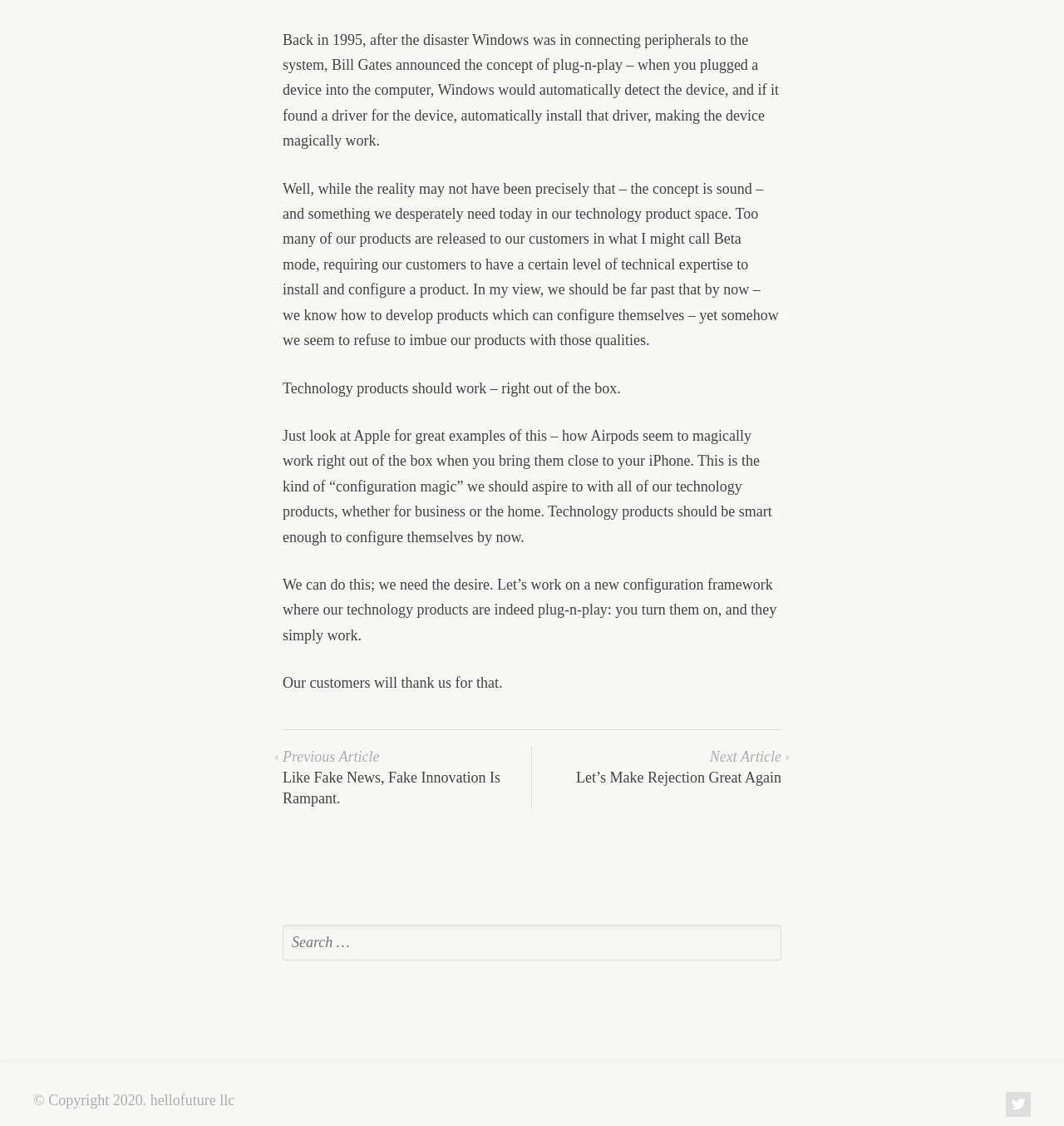What is the copyright year of the website?
Please describe in detail the information shown in the image to answer the question.

The copyright year of the website is 2020, as indicated by the text '© Copyright 2020. hellofuture llc' at the bottom of the page.